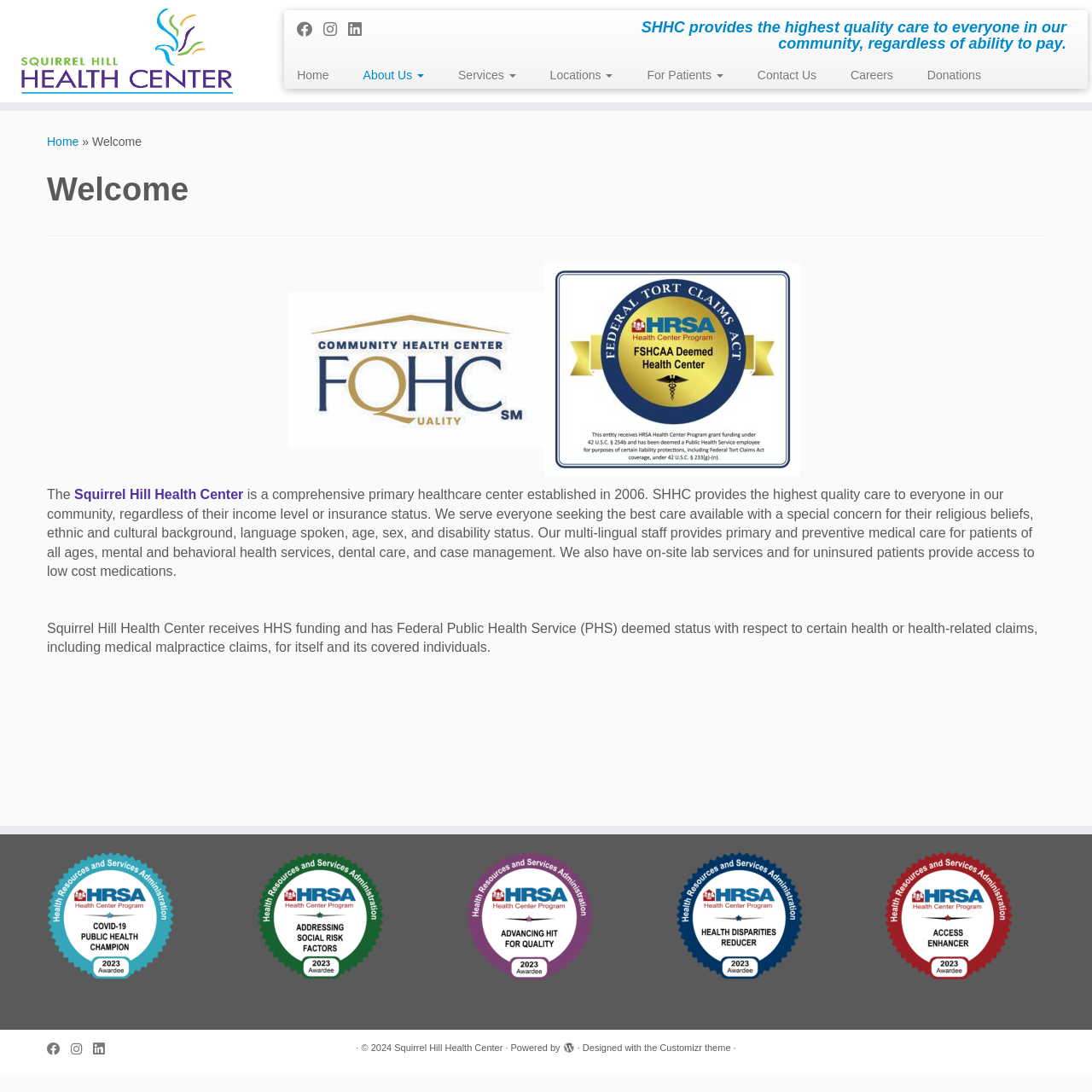Pinpoint the bounding box coordinates of the area that must be clicked to complete this instruction: "View About Us page".

[0.317, 0.056, 0.404, 0.082]